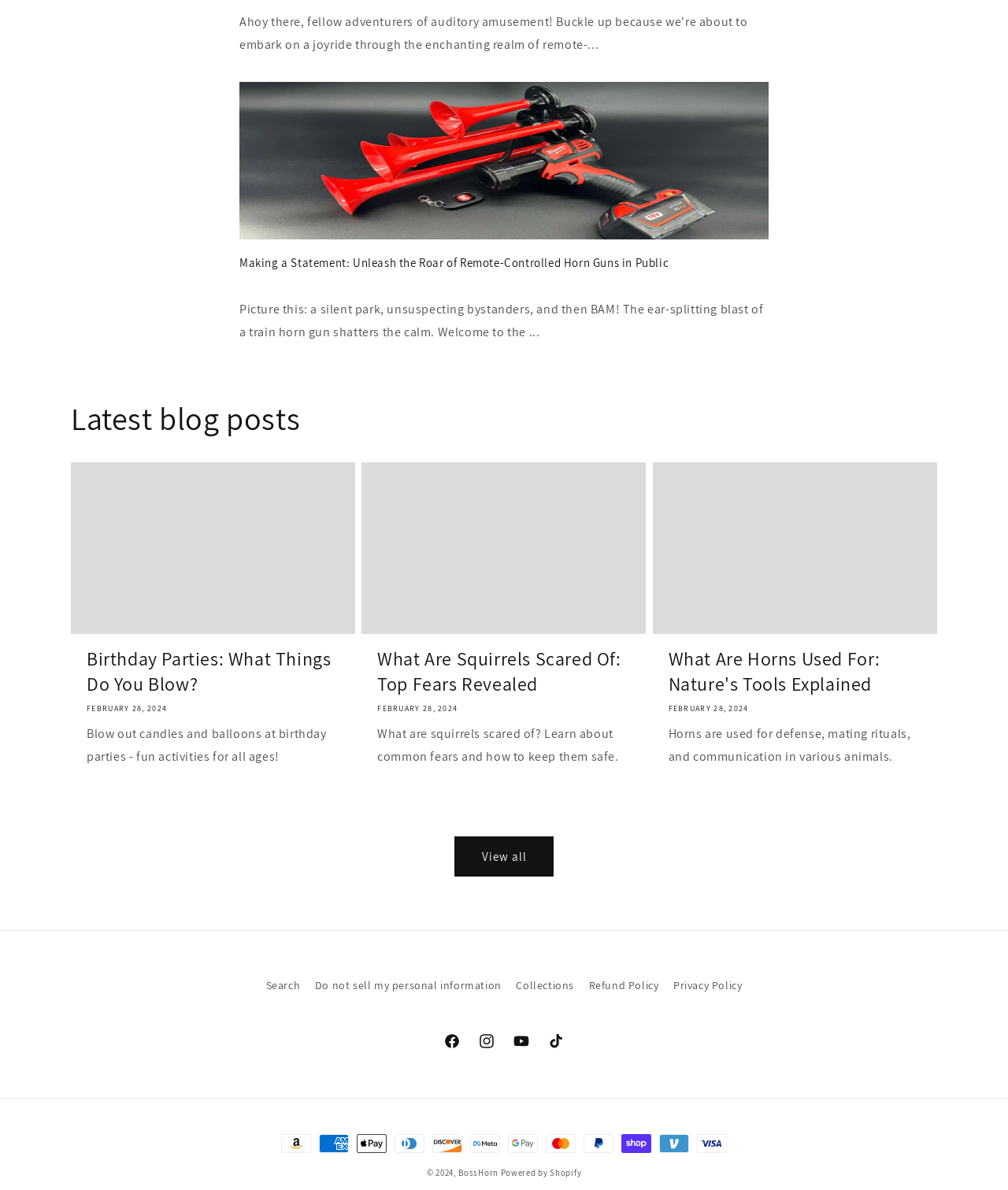Please find the bounding box for the following UI element description. Provide the coordinates in (top-left x, top-left y, bottom-right x, bottom-right y) format, with values between 0 and 1: Search

[0.264, 0.82, 0.298, 0.84]